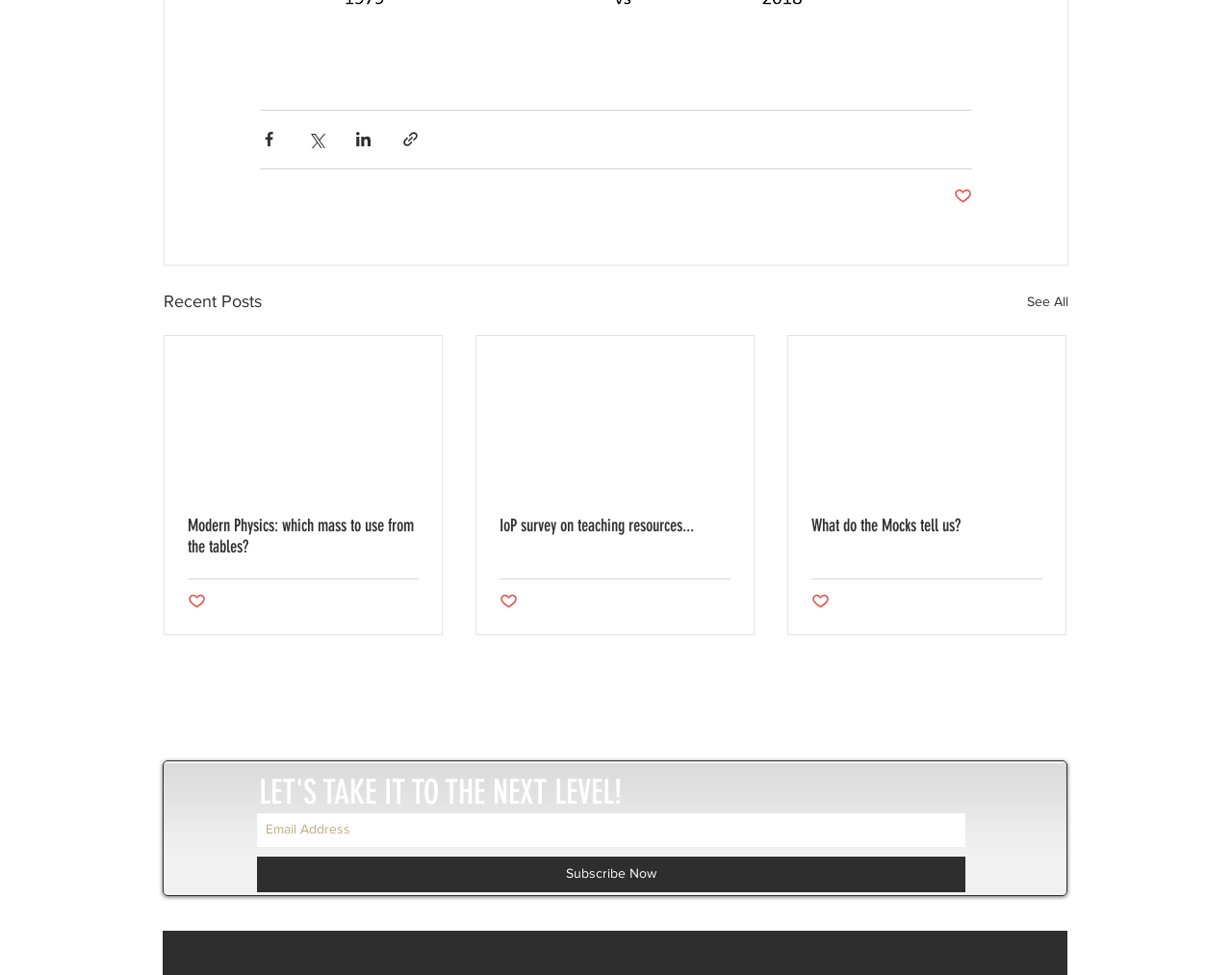Can you look at the image and give a comprehensive answer to the question:
What is the purpose of the 'Post not marked as liked' buttons?

The 'Post not marked as liked' buttons are likely used to mark or like individual posts or articles on the webpage, indicating that the user has read or appreciated the content.